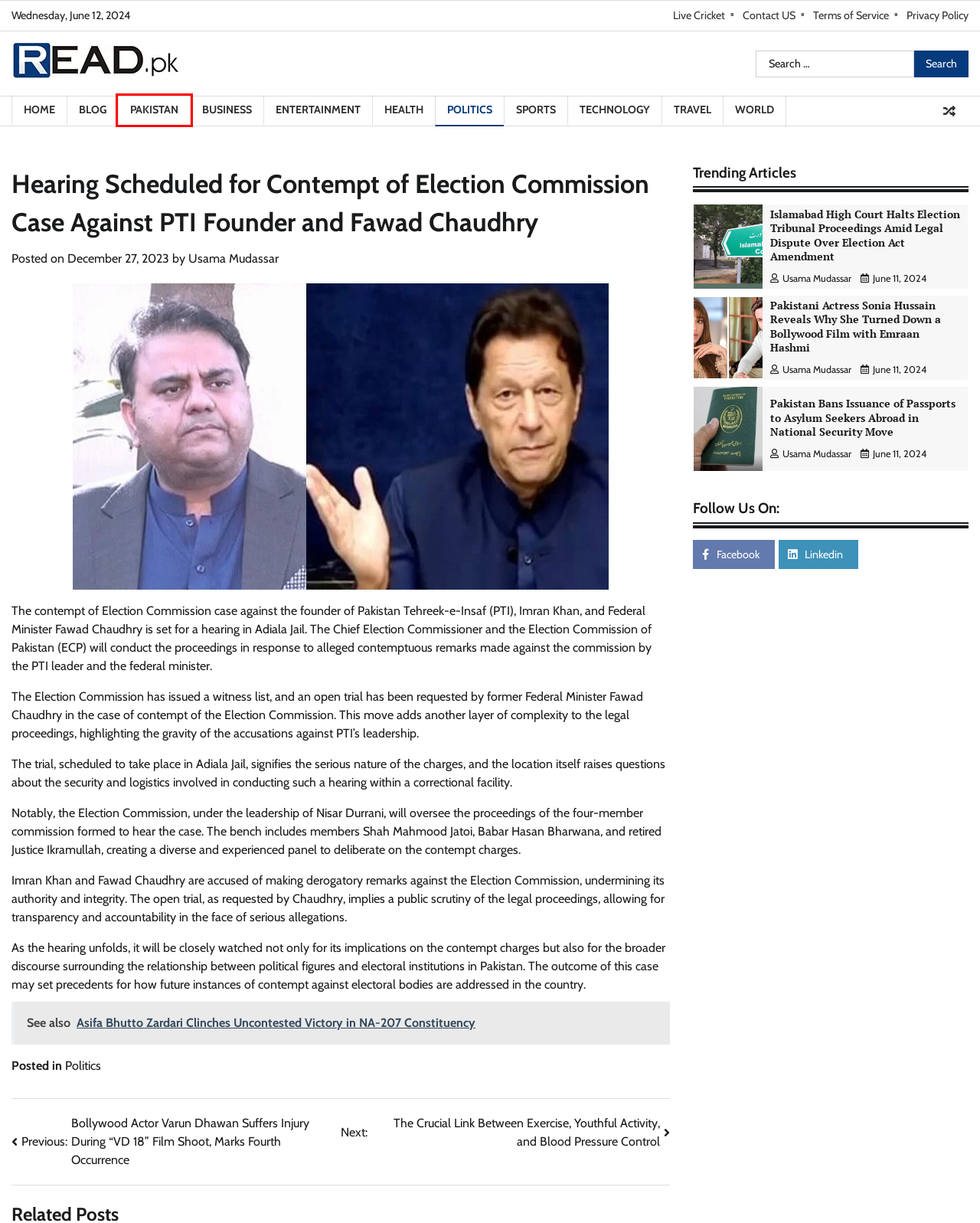You are provided with a screenshot of a webpage highlighting a UI element with a red bounding box. Choose the most suitable webpage description that matches the new page after clicking the element in the bounding box. Here are the candidates:
A. Pakistan Chases Target of 107 Runs Set by Canada in T20 World Cup Match in New York - Read.pk
B. Business - Read.pk
C. Asifa Bhutto Zardari Clinches Uncontested Victory in NA-207 Constituency - Read.pk
D. Read.pk - Pakistan's premier online news website
E. Privacy Policy - Read.pk
F. Pakistan - Read.pk
G. Technology - Read.pk
H. Terms of Service - Read.pk

F